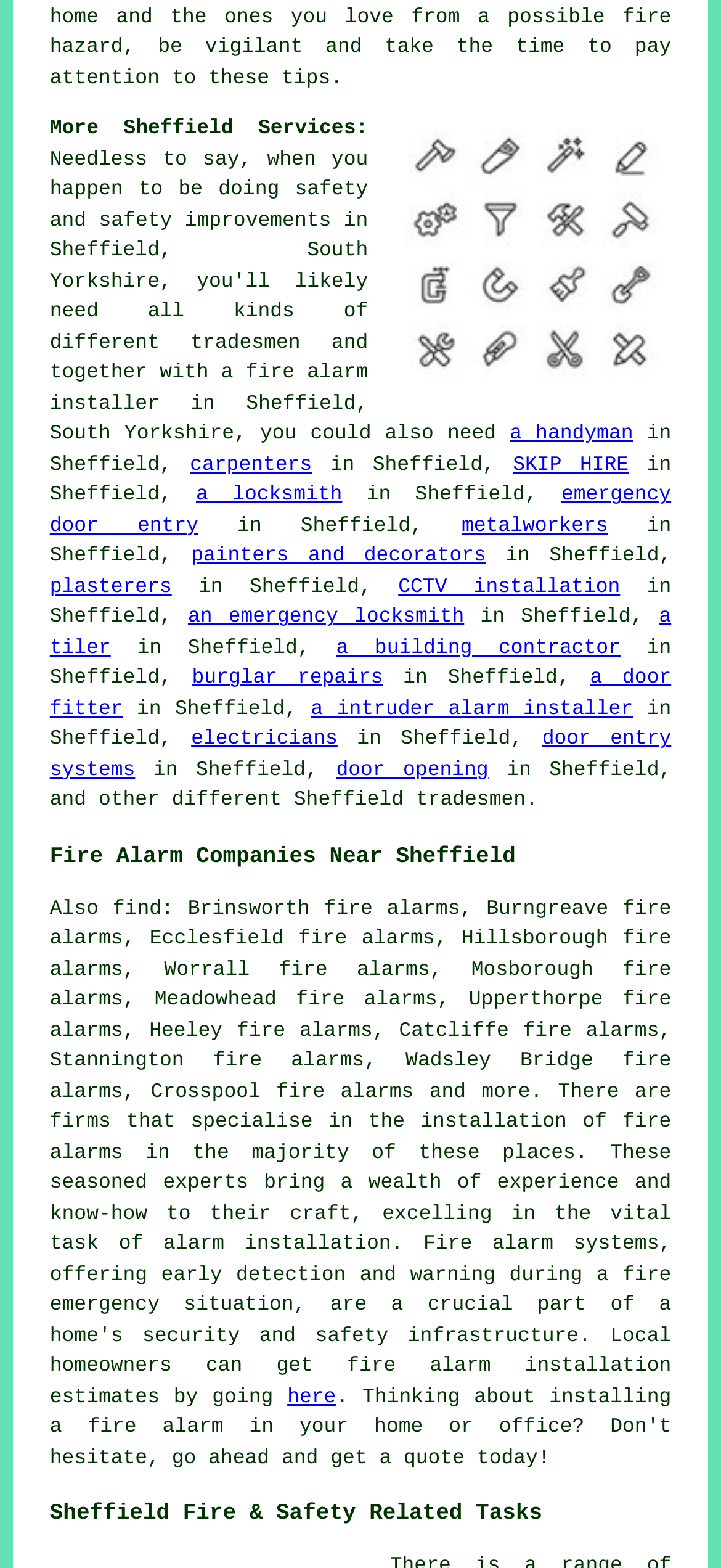What is the main topic of this webpage?
With the help of the image, please provide a detailed response to the question.

Based on the image at the top of the webpage with the text 'South Yorkshire Fire Alarms Near Me Sheffield', it is clear that the main topic of this webpage is related to fire alarms in Sheffield.